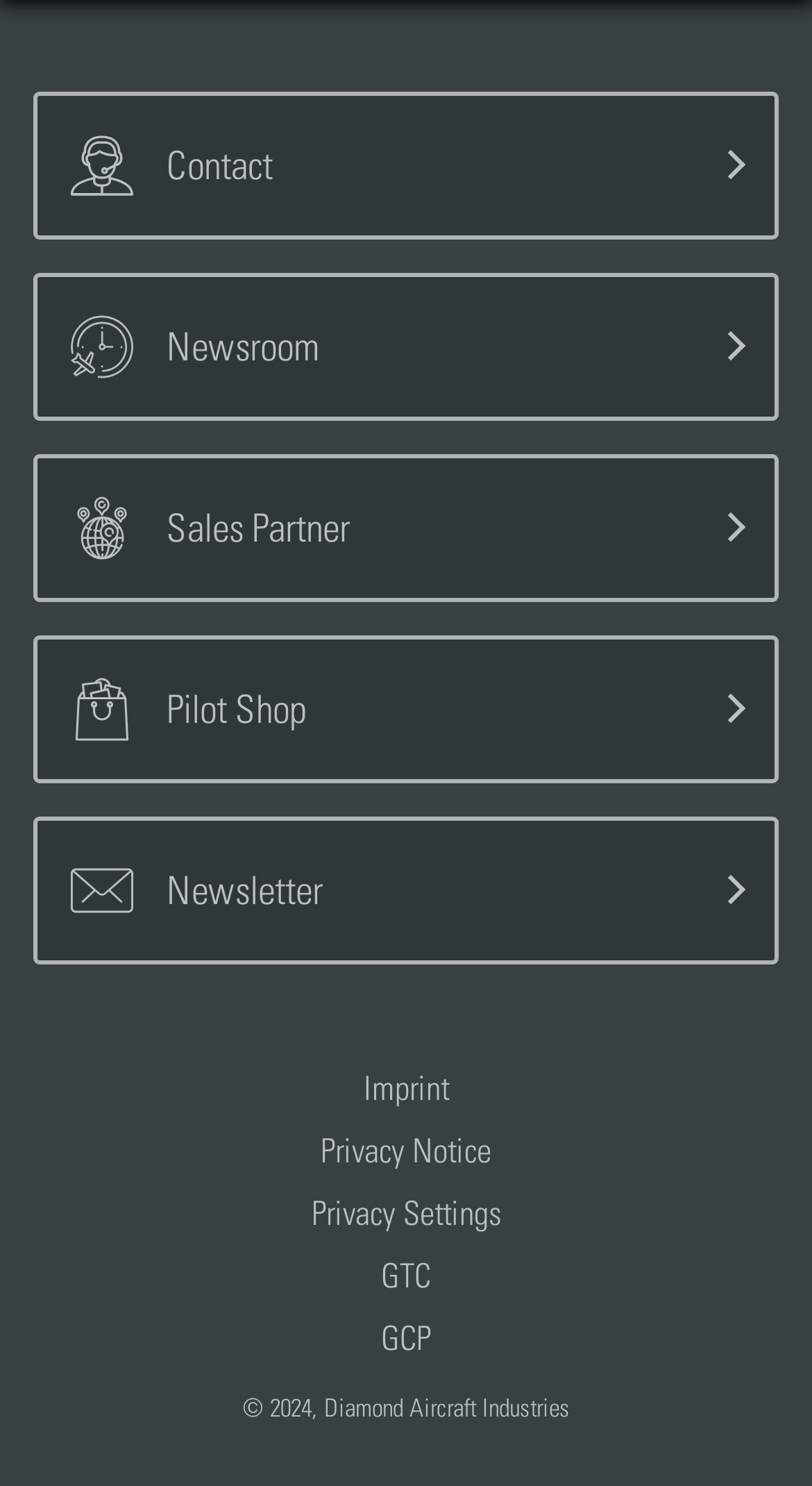Please give a succinct answer to the question in one word or phrase:
What type of aircraft is mentioned in the text?

DA40 NG